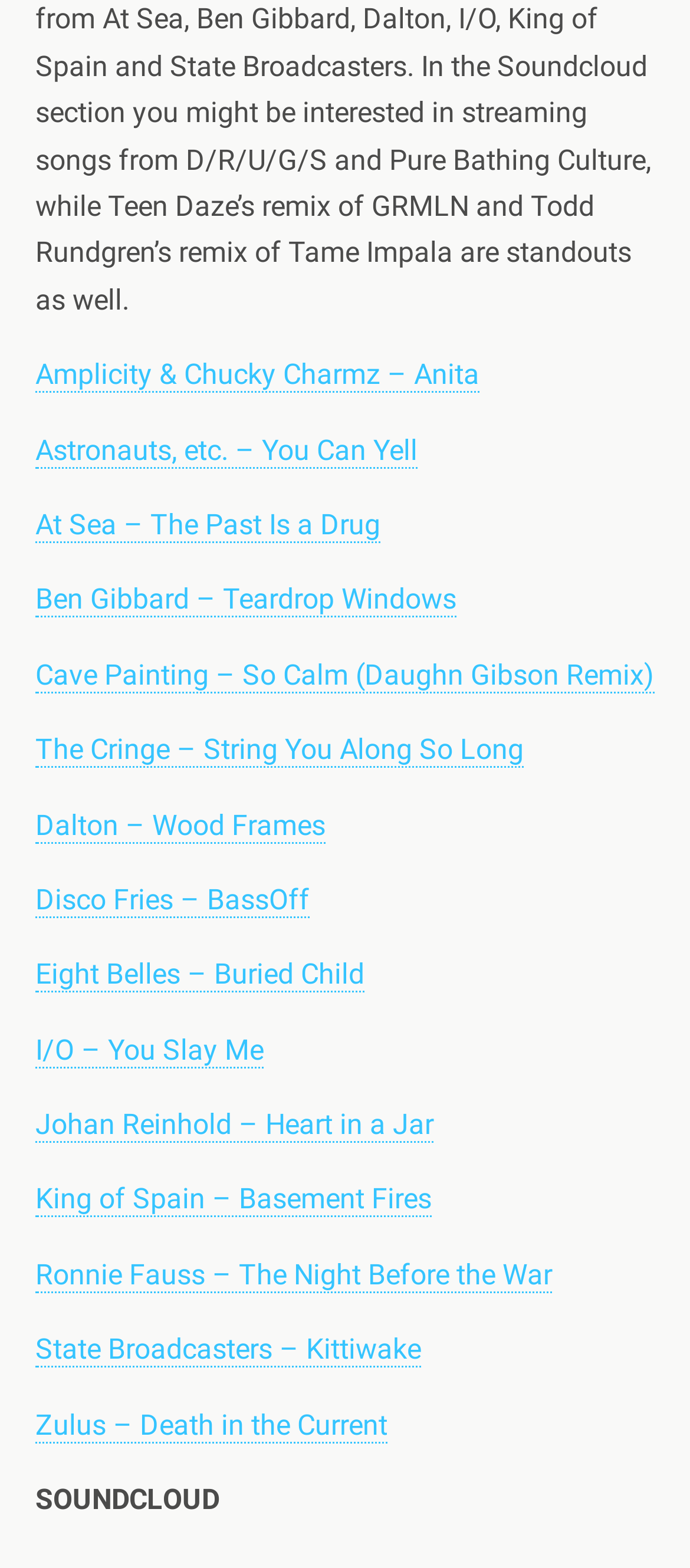Are all links on the same horizontal level?
Using the image provided, answer with just one word or phrase.

Yes